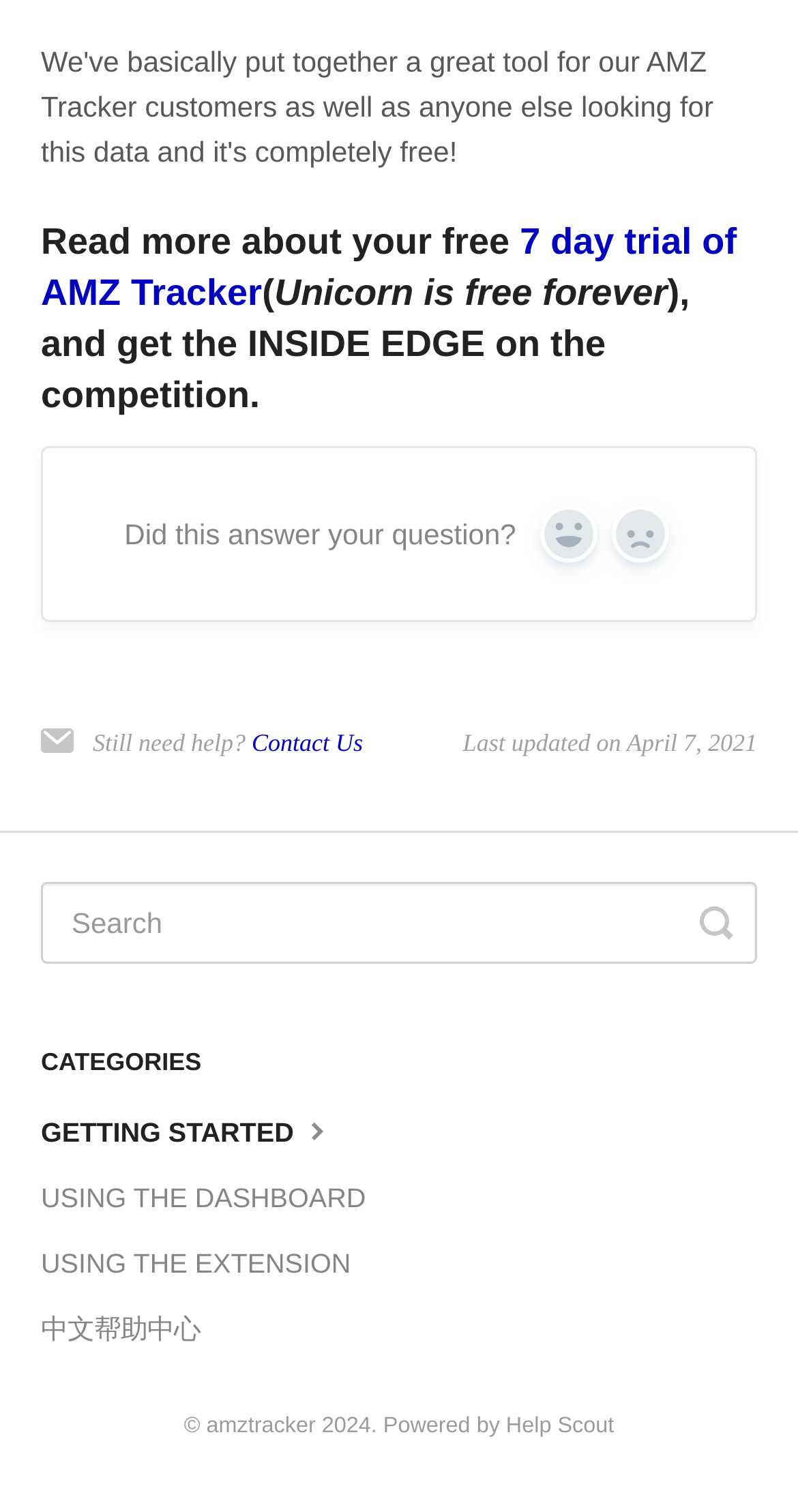Please find the bounding box coordinates of the element that needs to be clicked to perform the following instruction: "Click the 'Contact Us' link". The bounding box coordinates should be four float numbers between 0 and 1, represented as [left, top, right, bottom].

[0.315, 0.479, 0.455, 0.504]